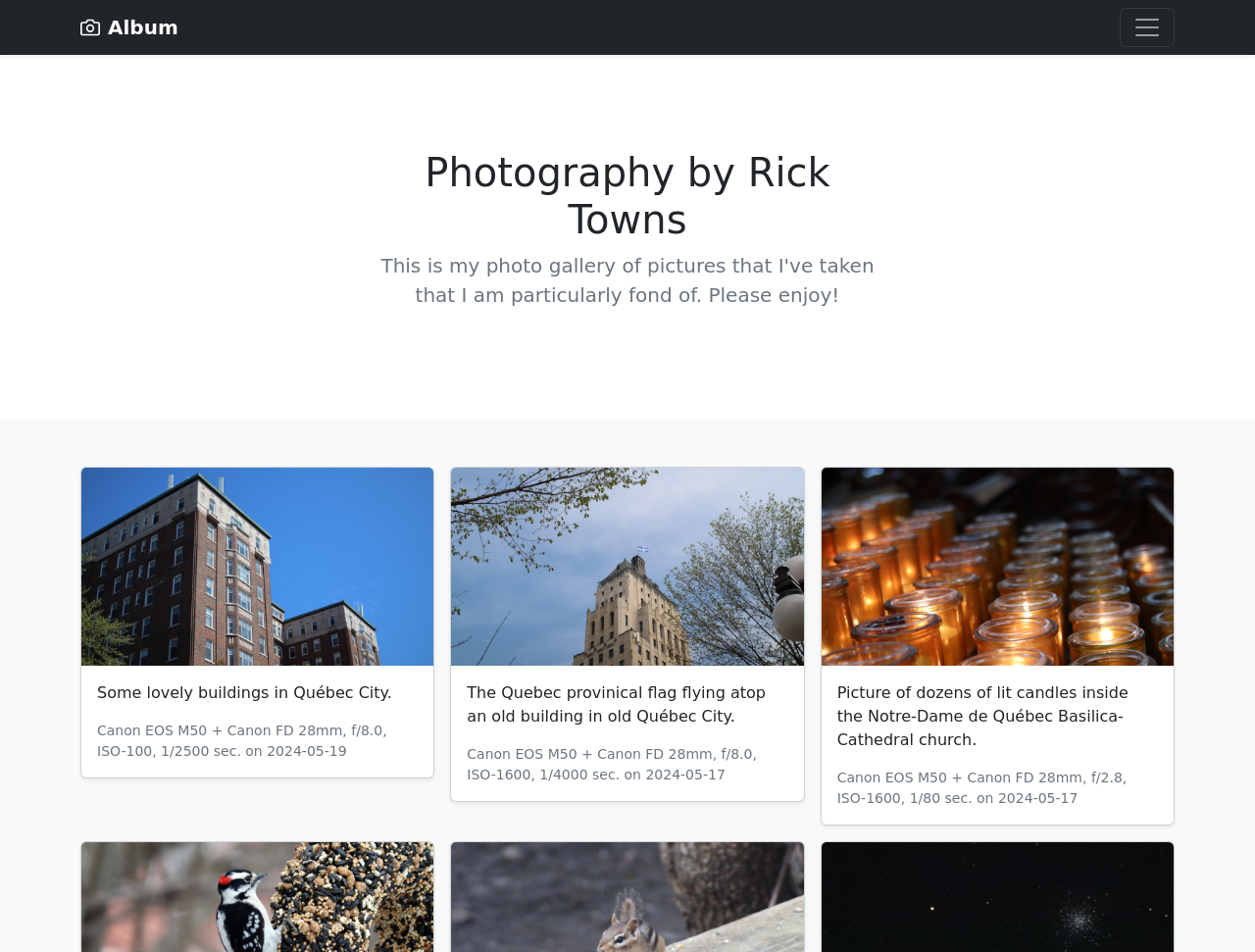What type of camera was used to take the first photo?
Please use the image to provide a one-word or short phrase answer.

Canon EOS M50